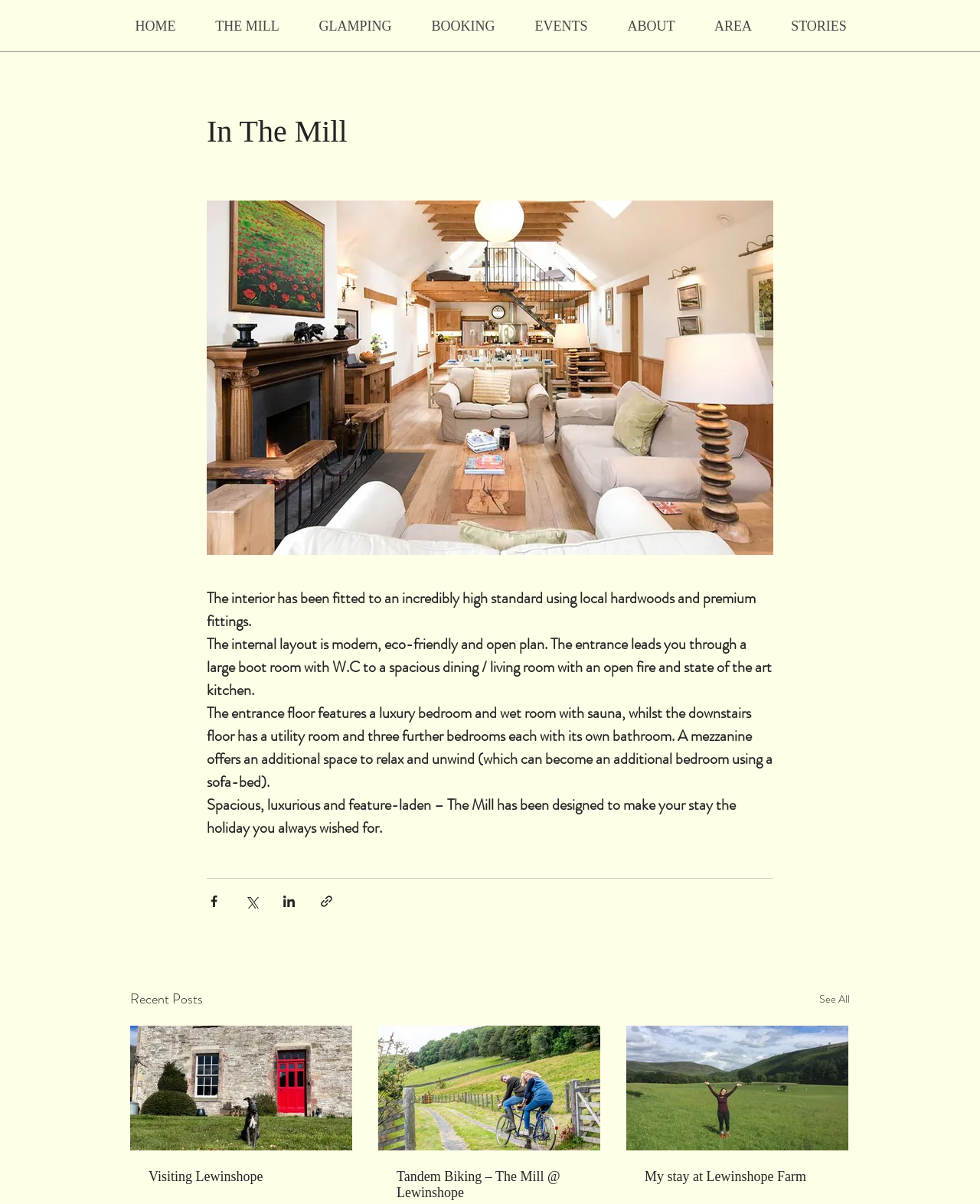Locate the bounding box coordinates of the clickable area needed to fulfill the instruction: "Click on the BOOKING link".

[0.42, 0.008, 0.525, 0.035]